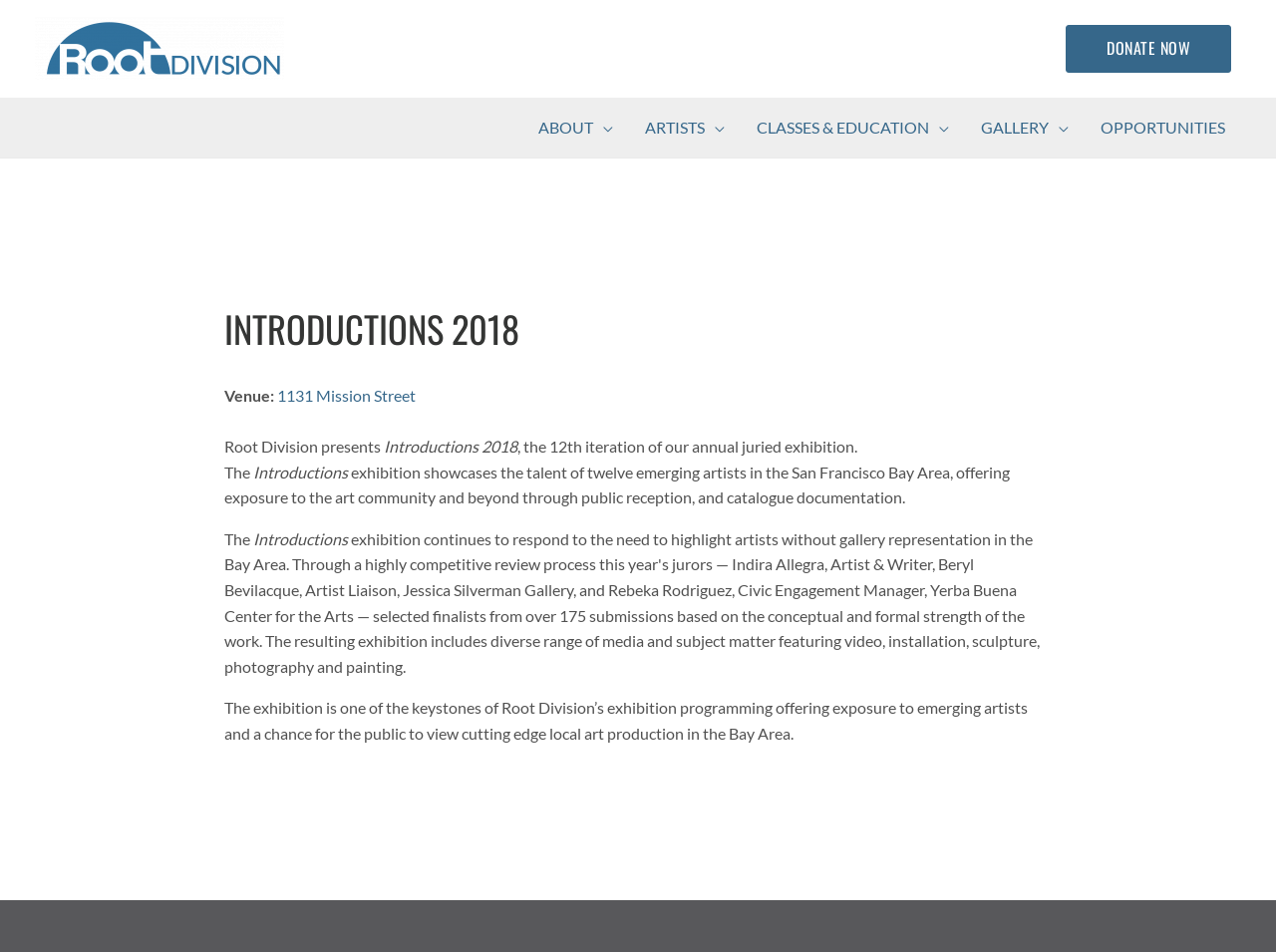Please identify the bounding box coordinates of the element's region that I should click in order to complete the following instruction: "Explore the 'GALLERY'". The bounding box coordinates consist of four float numbers between 0 and 1, i.e., [left, top, right, bottom].

[0.756, 0.102, 0.85, 0.165]